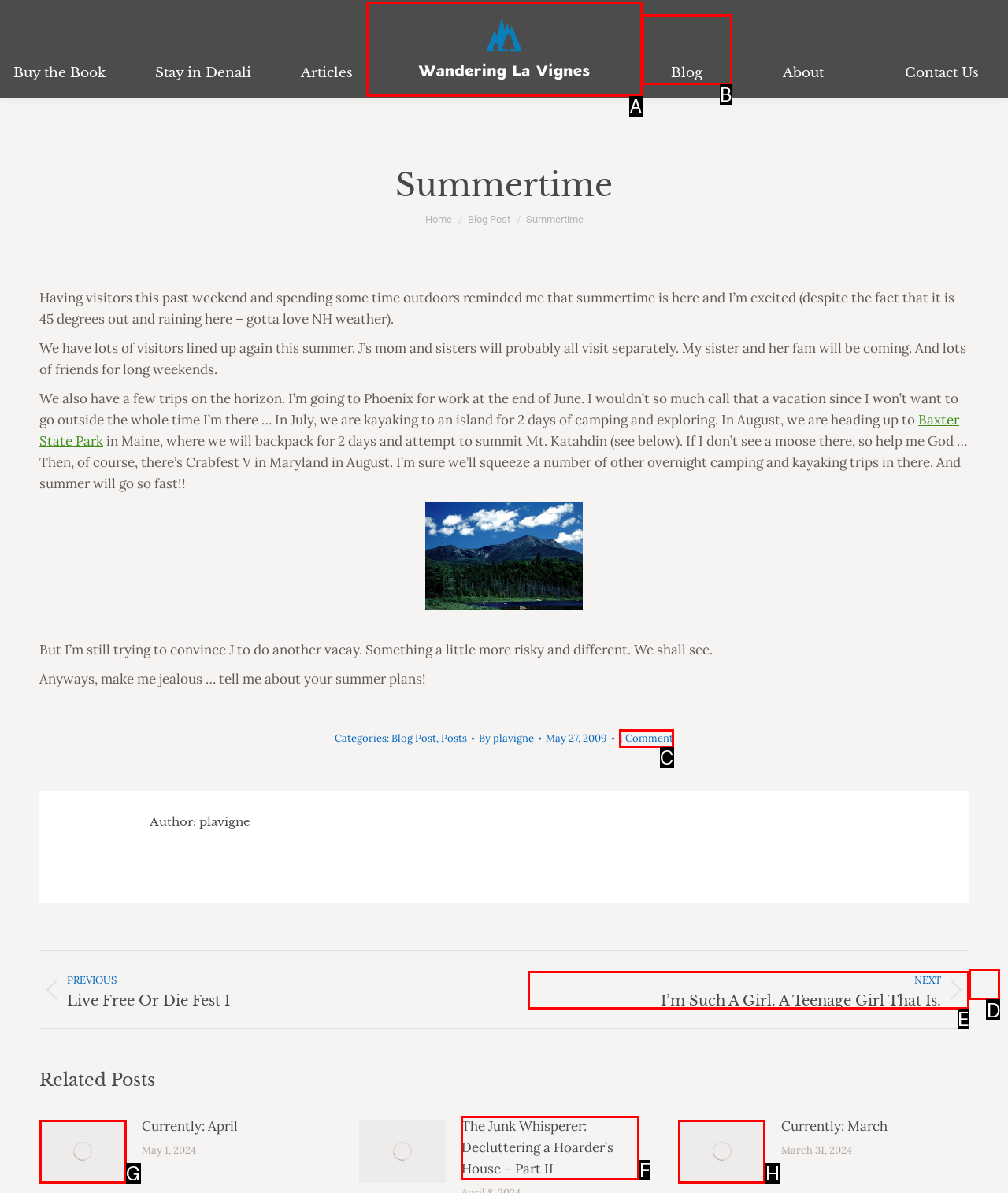Given the instruction: Go to the top of the page, which HTML element should you click on?
Answer with the letter that corresponds to the correct option from the choices available.

D